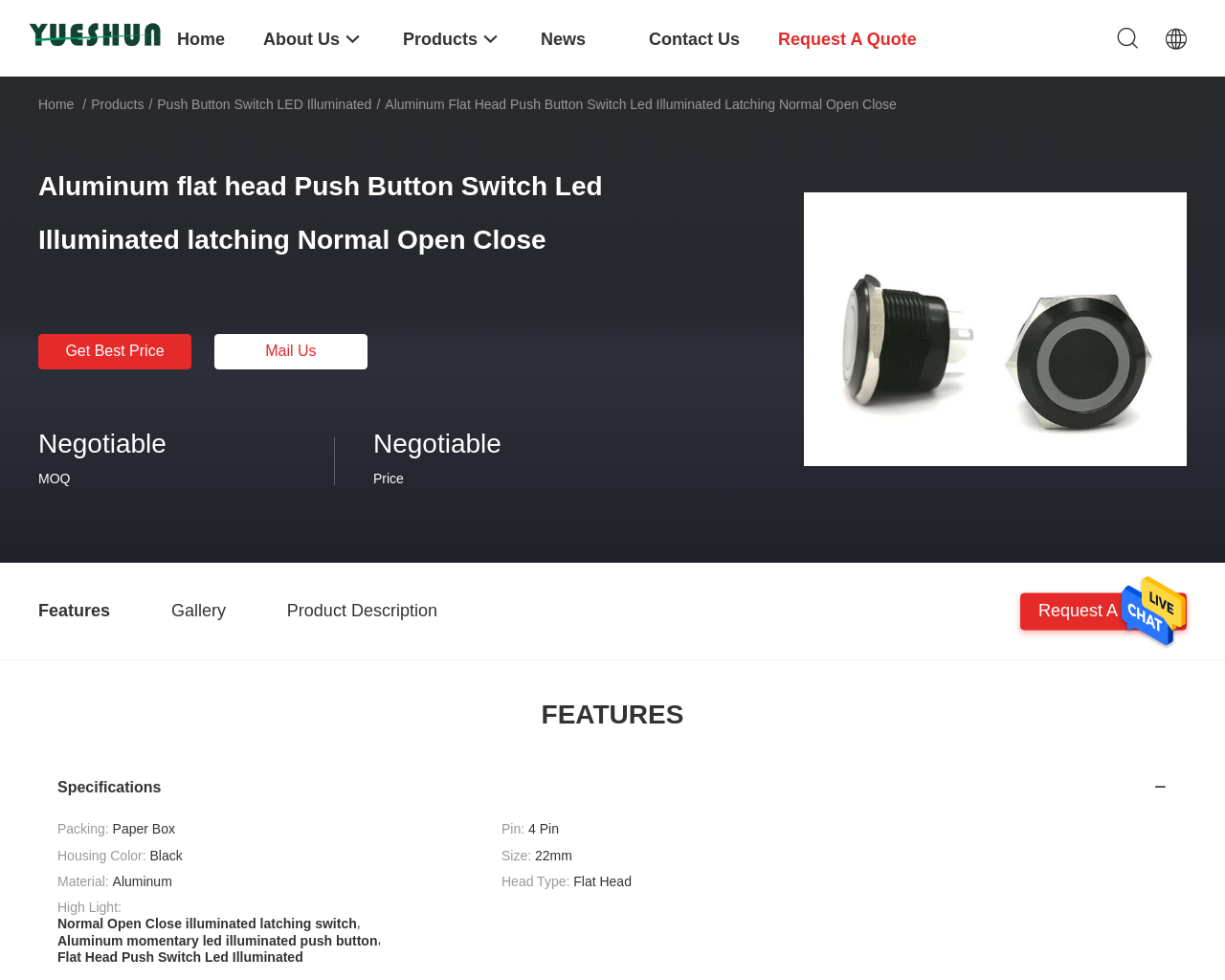Please specify the bounding box coordinates in the format (top-left x, top-left y, bottom-right x, bottom-right y), with all values as floating point numbers between 0 and 1. Identify the bounding box of the UI element described by: Products

[0.329, 0.0, 0.41, 0.078]